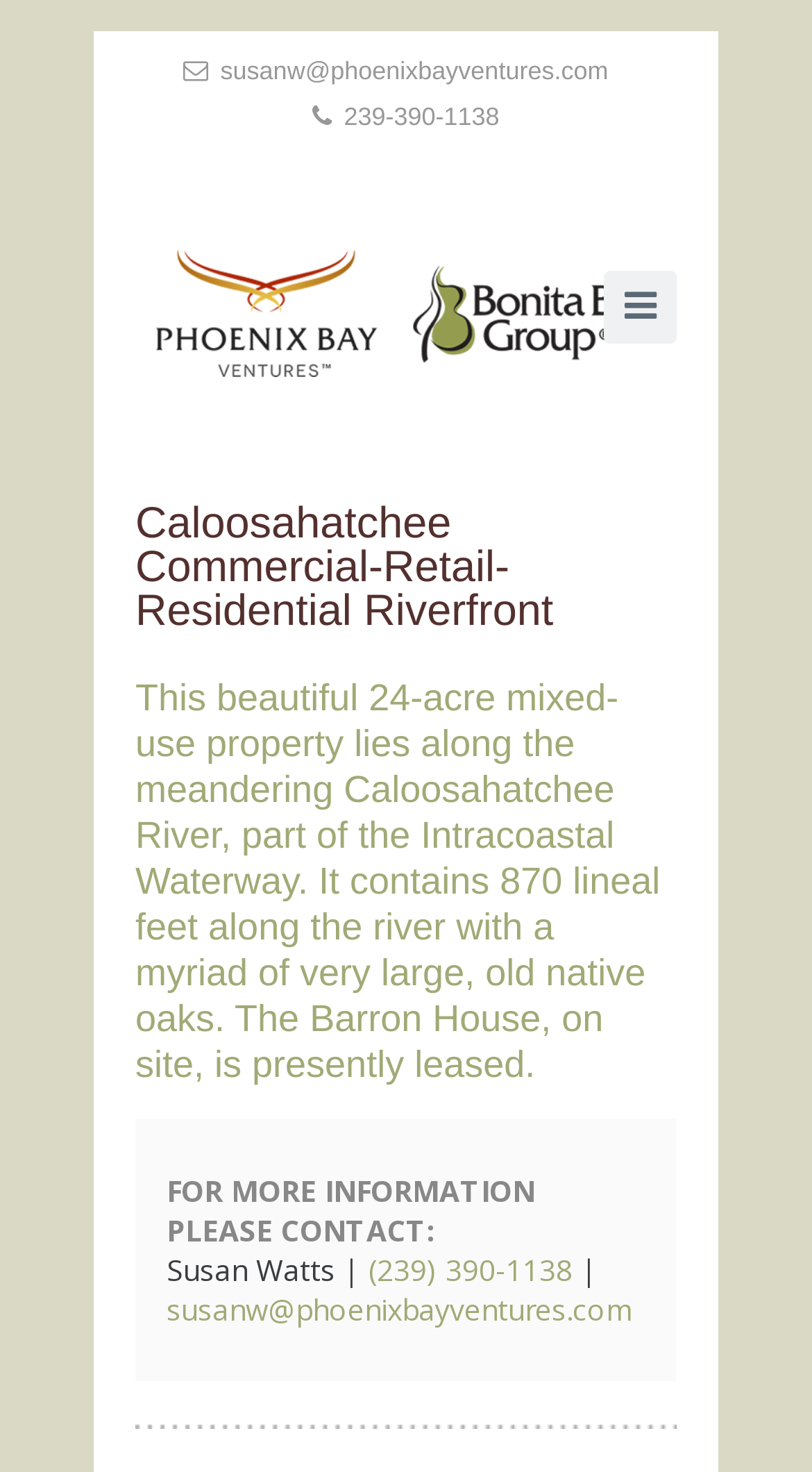What is the email address of the contact person?
Using the image as a reference, give a one-word or short phrase answer.

susanw@phoenixbayventures.com